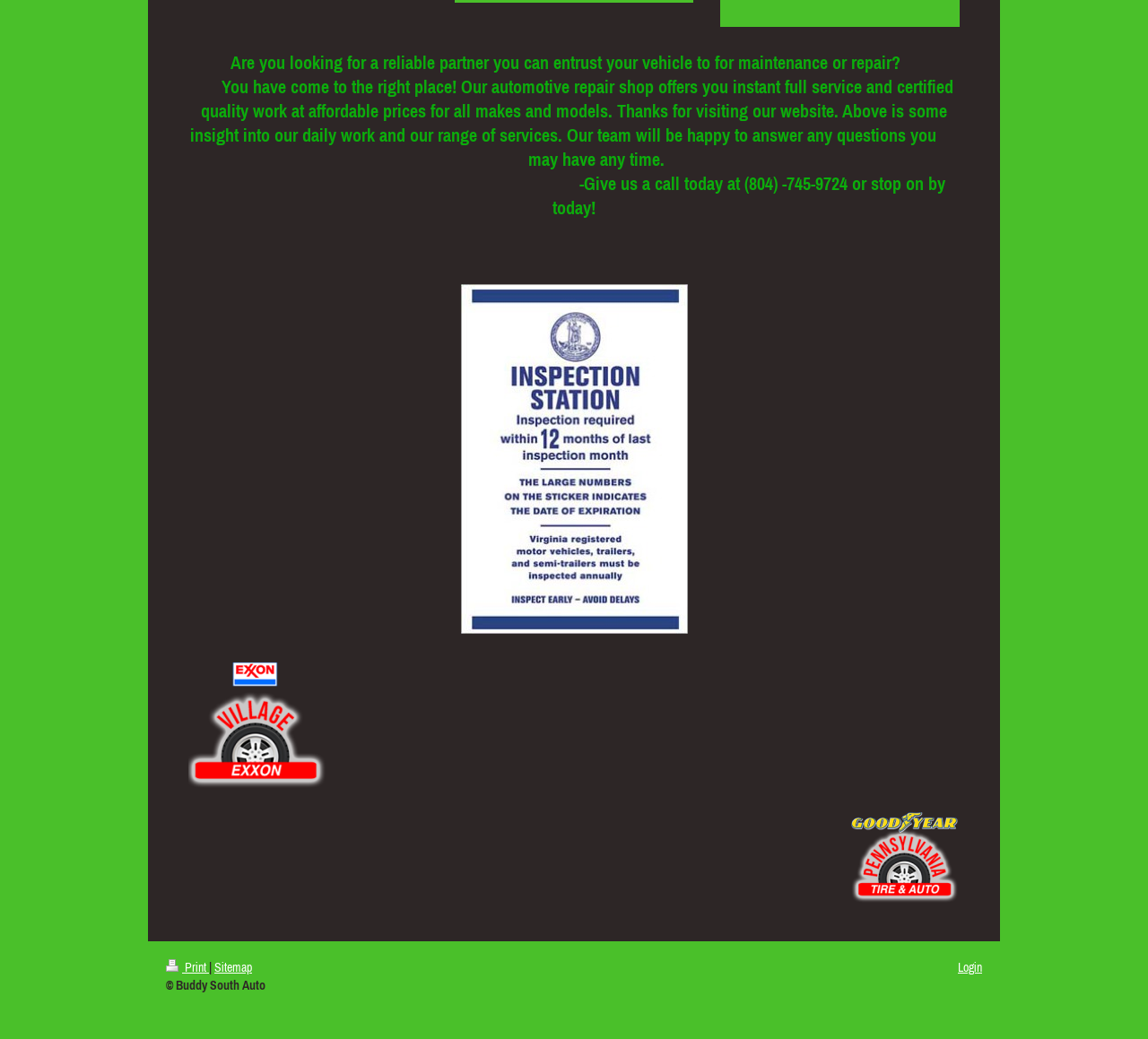What is the name of the company?
Make sure to answer the question with a detailed and comprehensive explanation.

The name of the company is Buddy South Auto, as indicated by the copyright text at the bottom of the webpage, which reads '© Buddy South Auto'.